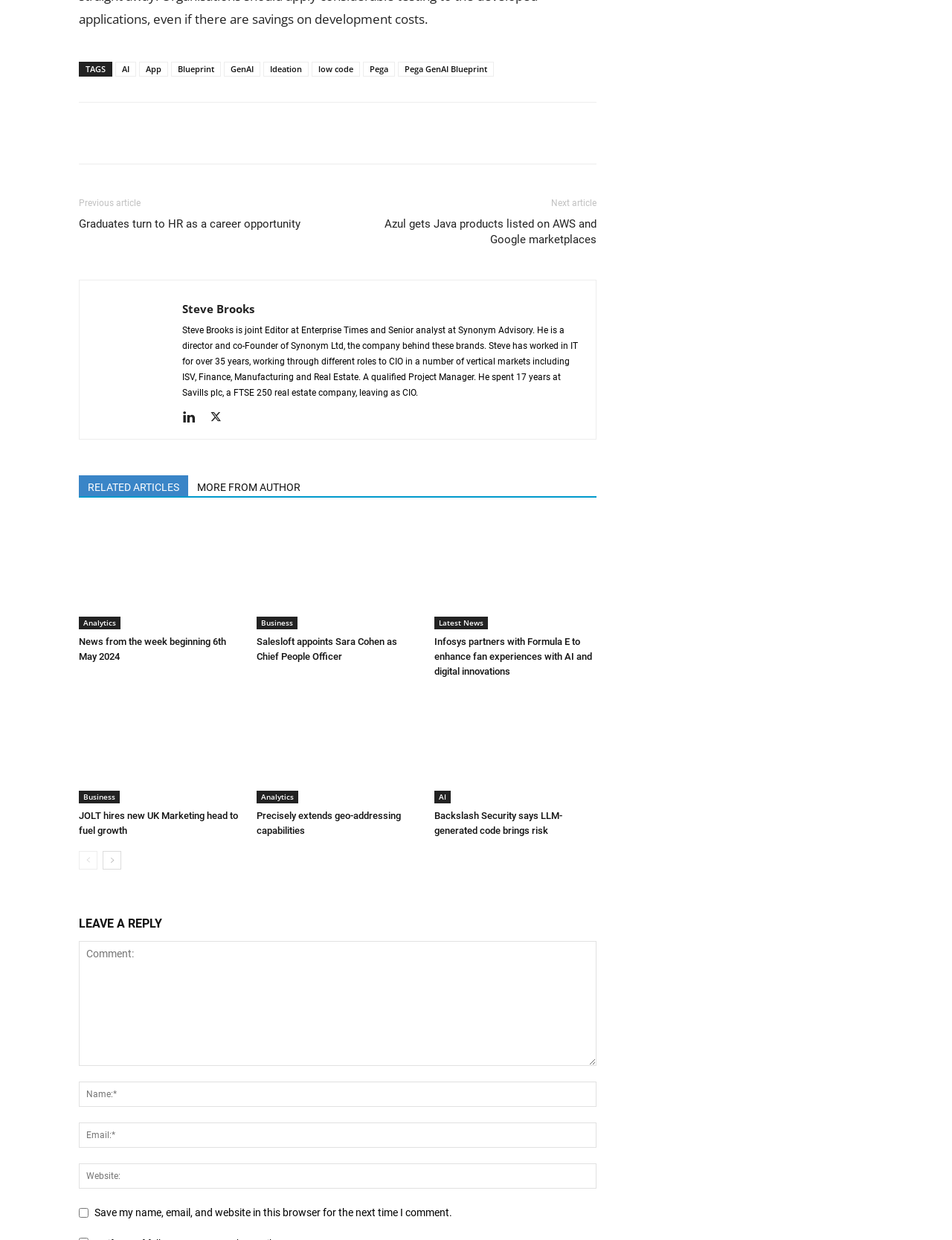Given the element description: "BOOKS", predict the bounding box coordinates of the UI element it refers to, using four float numbers between 0 and 1, i.e., [left, top, right, bottom].

None